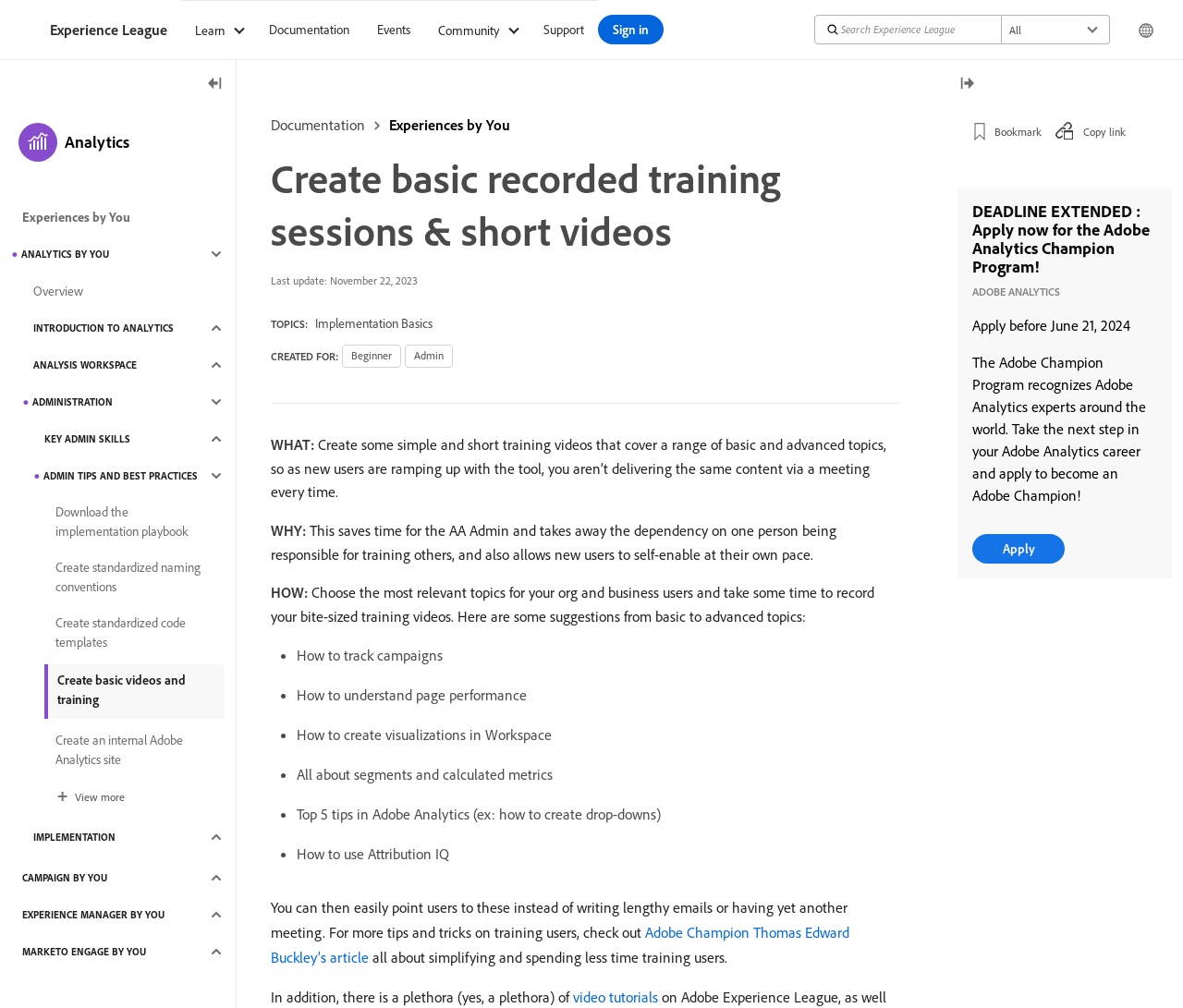From the webpage screenshot, predict the bounding box coordinates (top-left x, top-left y, bottom-right x, bottom-right y) for the UI element described here: Implementation Basics

[0.266, 0.312, 0.366, 0.329]